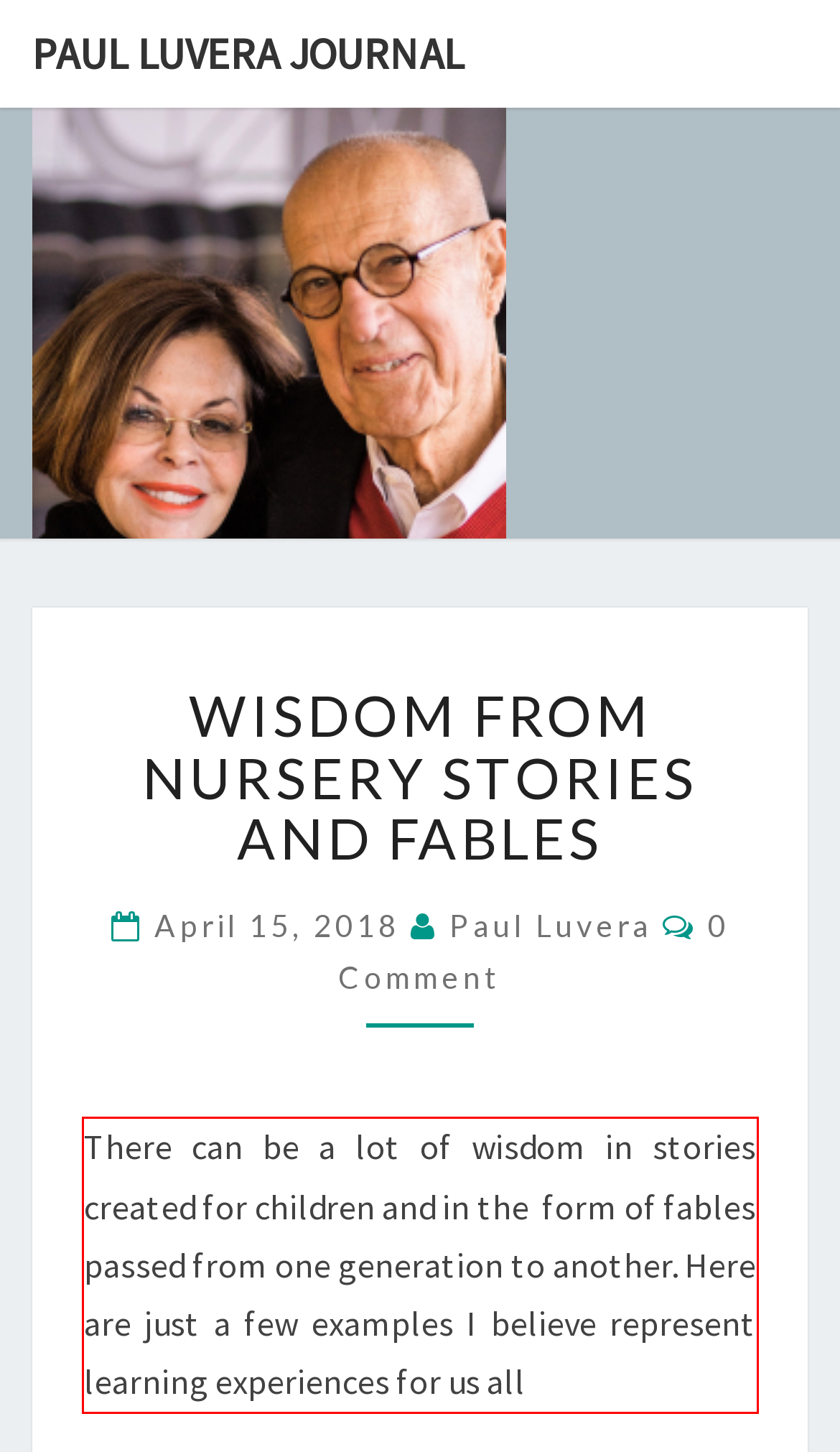Examine the screenshot of the webpage, locate the red bounding box, and perform OCR to extract the text contained within it.

There can be a lot of wisdom in stories created for children and in the form of fables passed from one generation to another. Here are just a few examples I believe represent learning experiences for us all